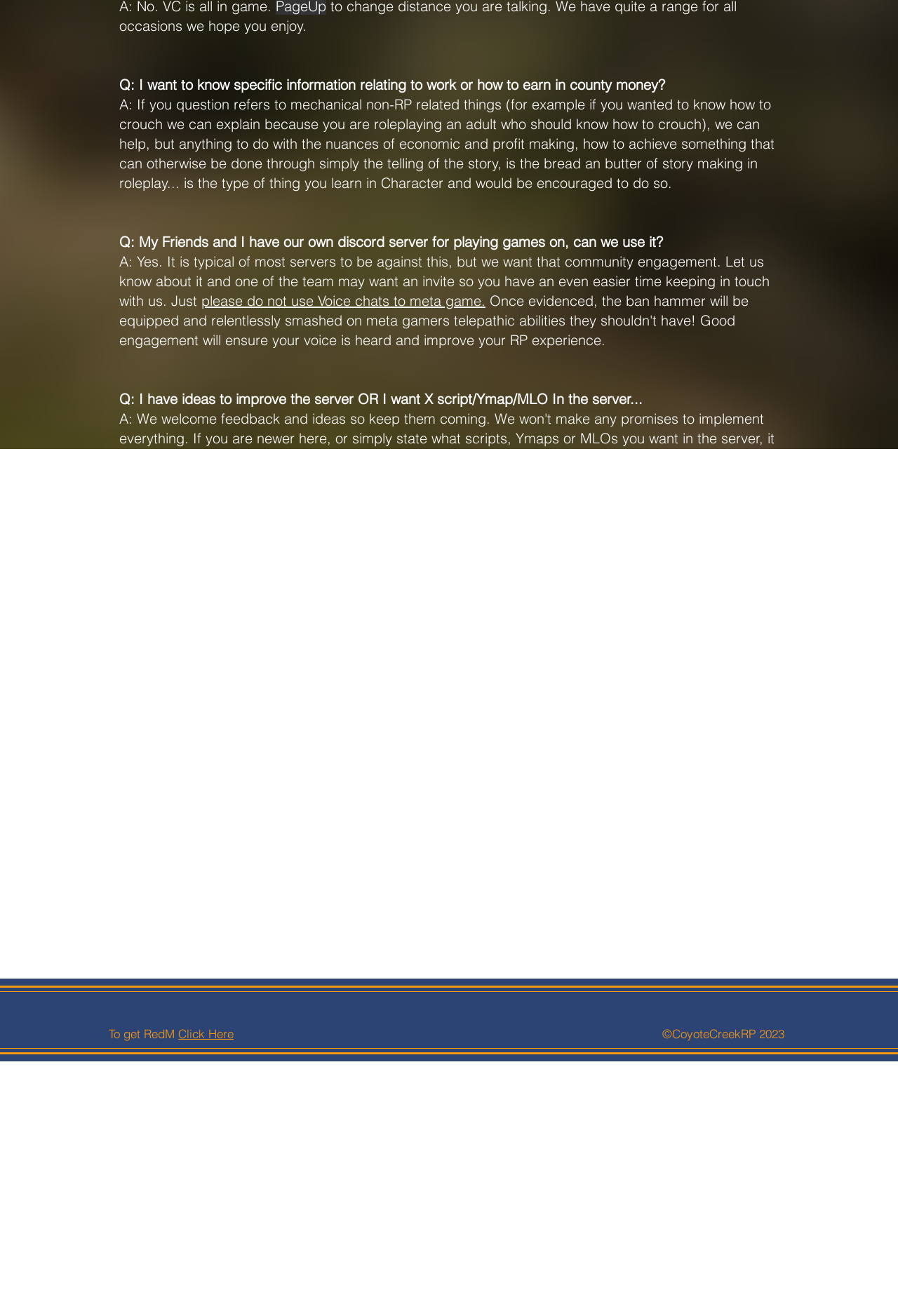Provide the bounding box coordinates of the HTML element this sentence describes: "Click Here". The bounding box coordinates consist of four float numbers between 0 and 1, i.e., [left, top, right, bottom].

[0.198, 0.78, 0.26, 0.791]